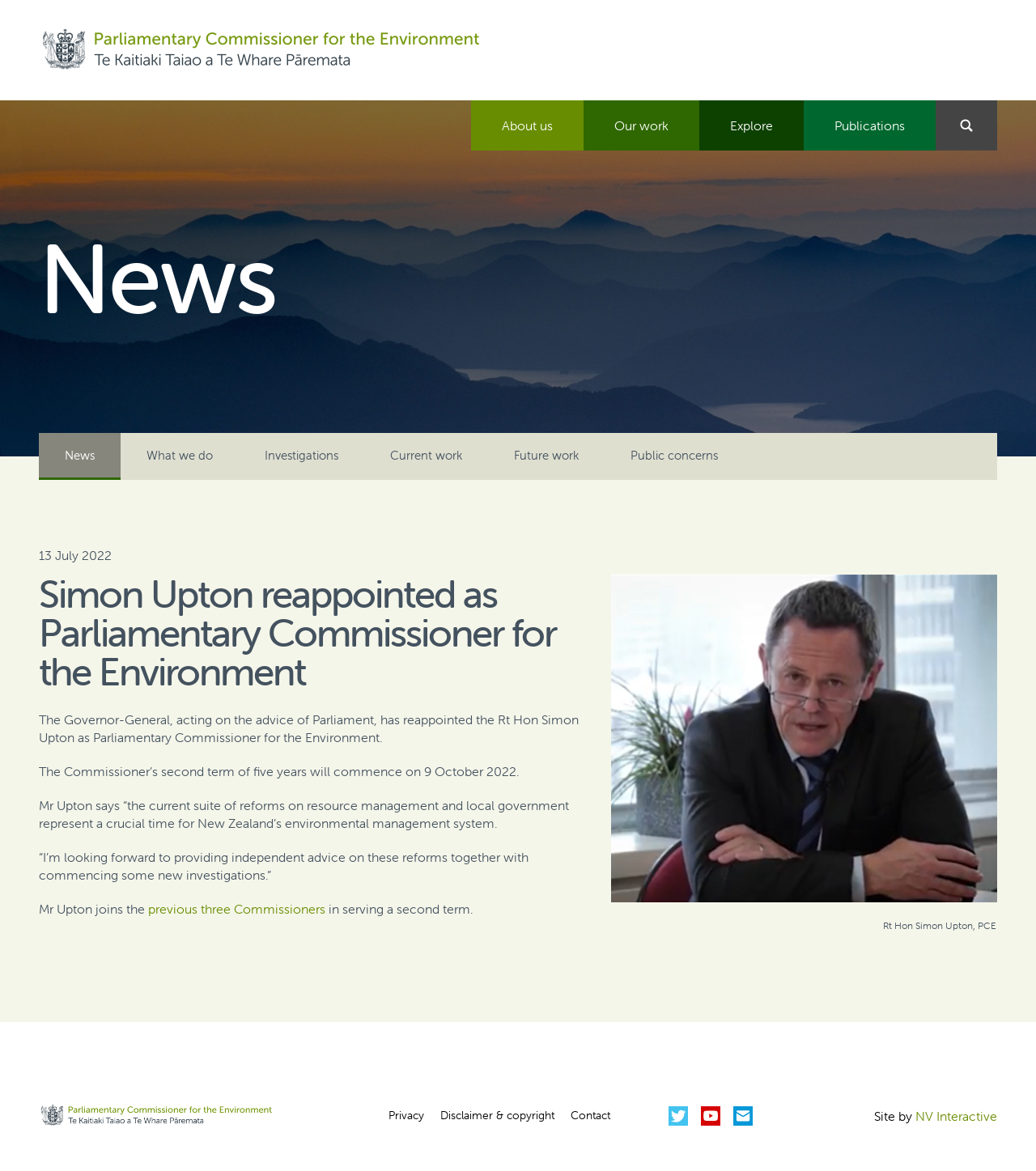Please find the bounding box for the UI element described by: "title="Parliamentary Commissioner for the Environment"".

[0.038, 0.021, 0.466, 0.065]